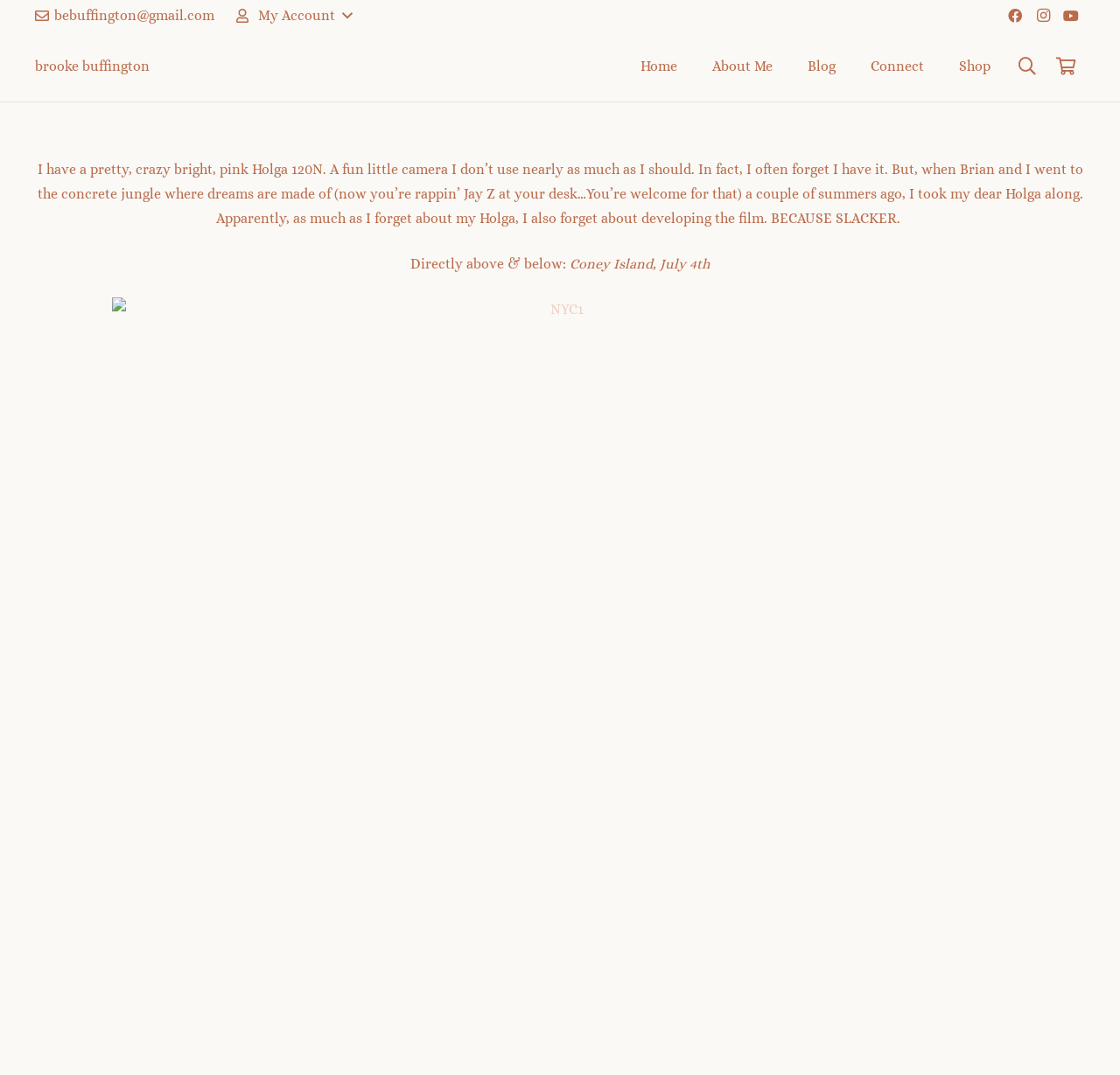Give a concise answer of one word or phrase to the question: 
What social media platforms are linked on the webpage?

Facebook, Instagram, YouTube